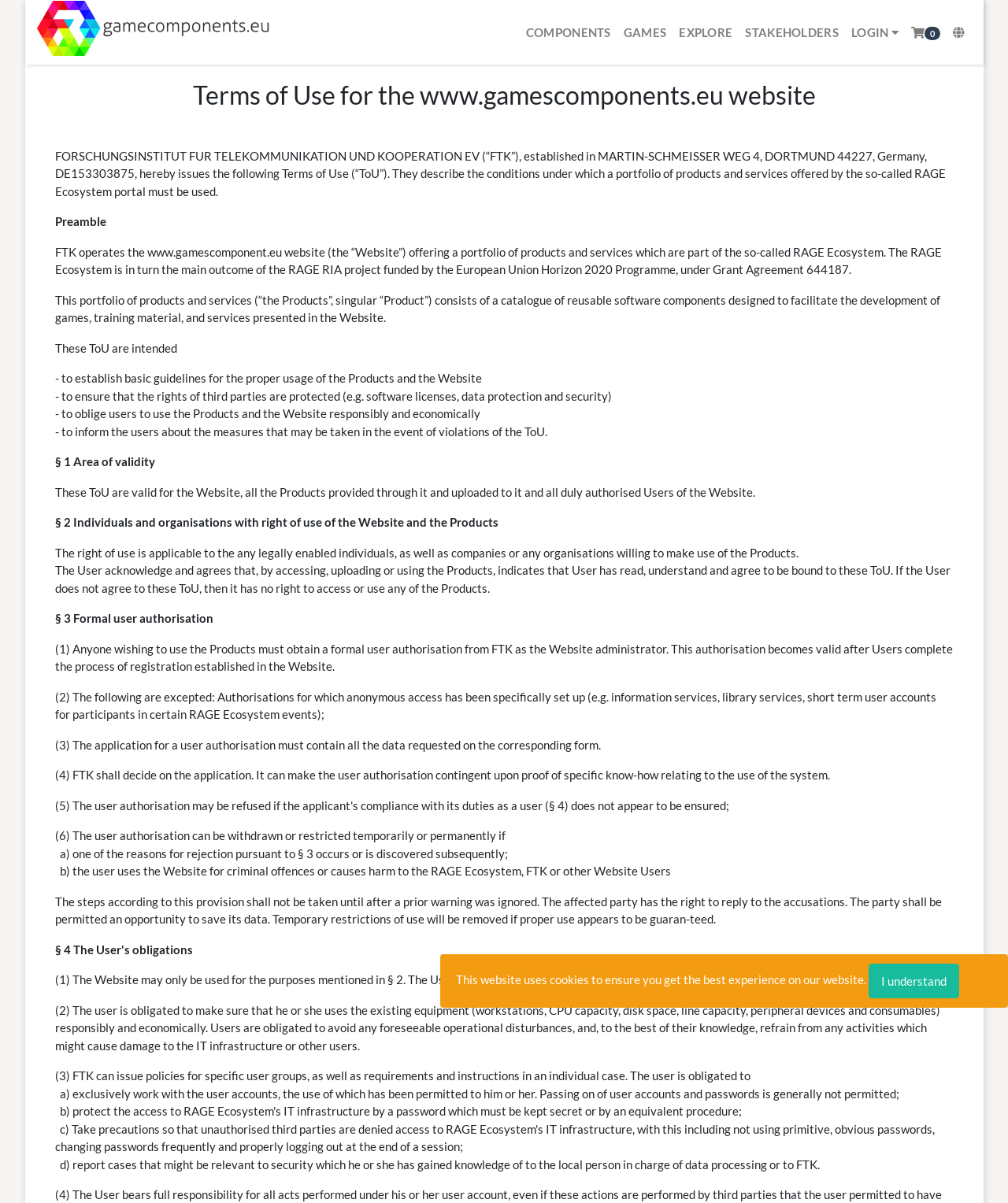Determine the bounding box for the UI element described here: "Login".

[0.838, 0.0, 0.898, 0.053]